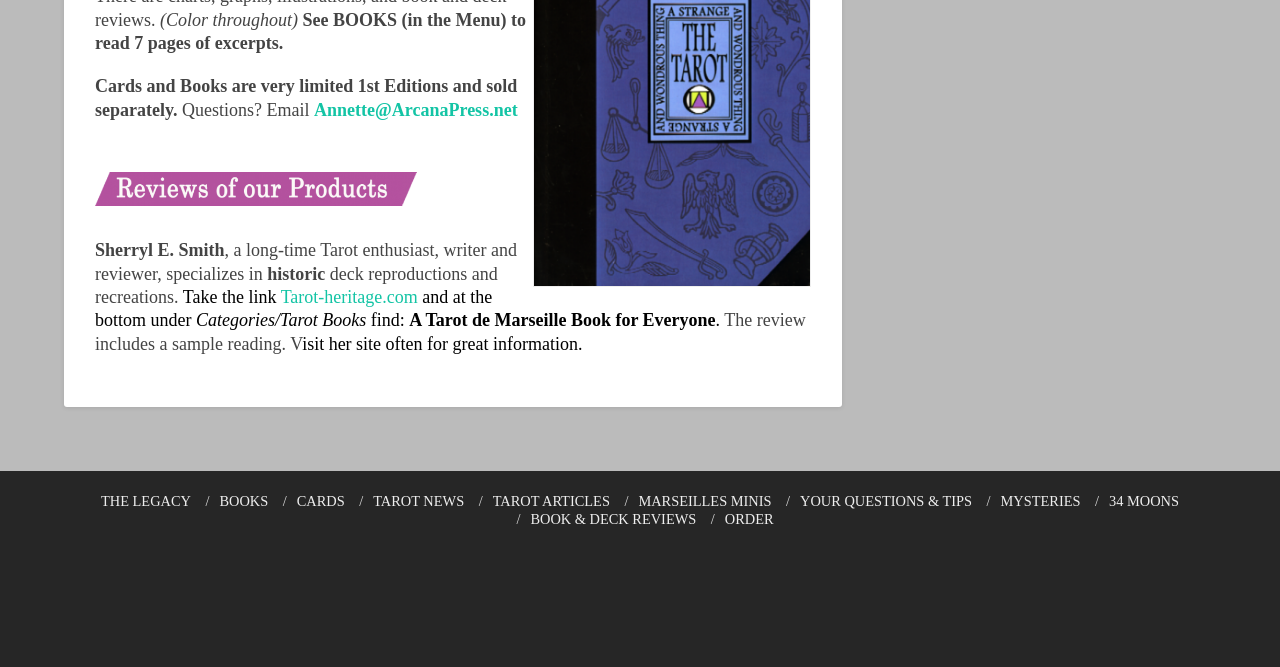What is the name of the website for Tarot heritage?
Carefully analyze the image and provide a detailed answer to the question.

The name of the website for Tarot heritage is mentioned in the link 'Tarot-heritage.com' which is located in the middle of the webpage, under the text 'Take the link'.